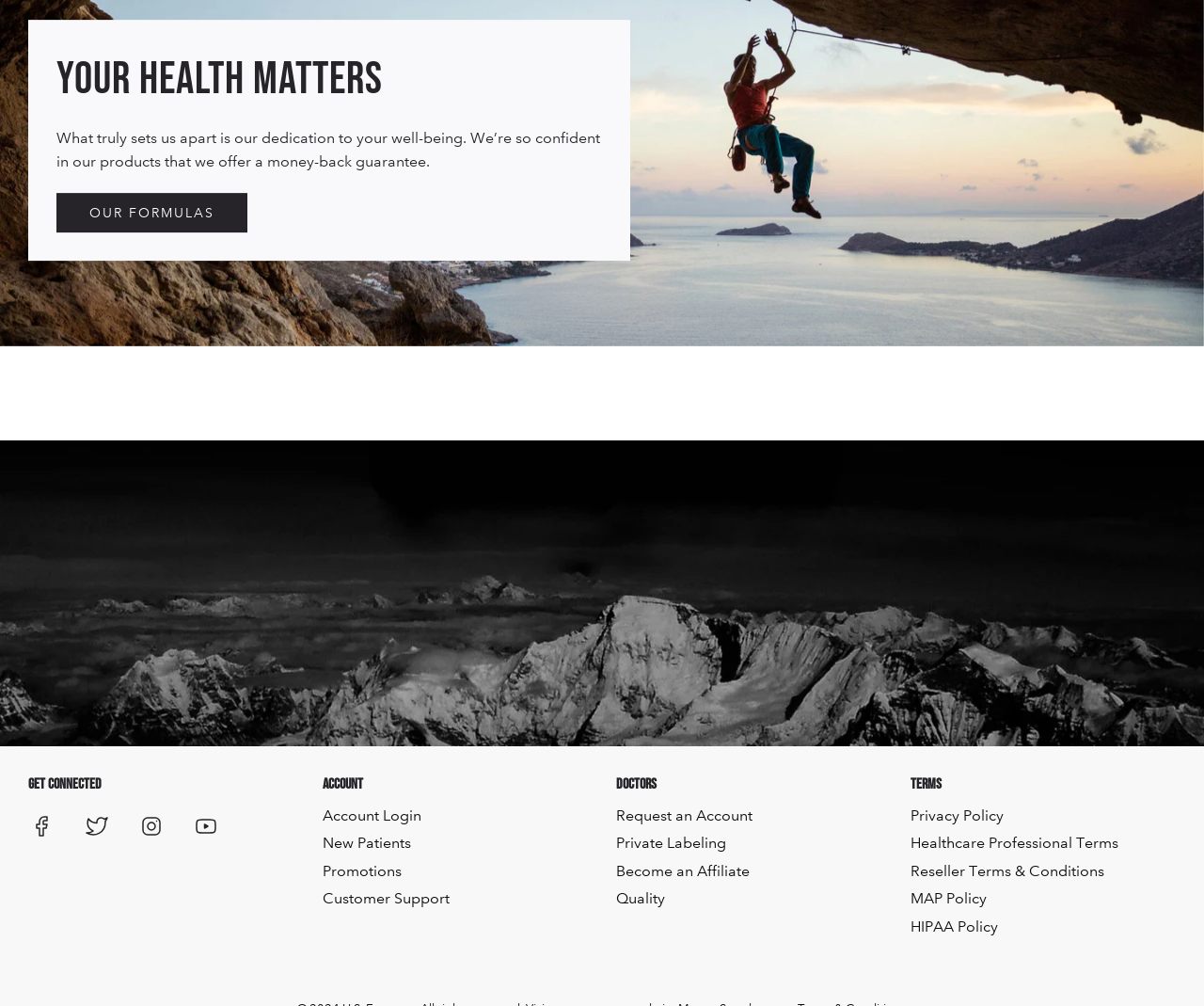What is the main focus of this website?
Based on the image, answer the question with as much detail as possible.

The main focus of this website is health, as indicated by the heading 'Your health matters' and the content of the website, which seems to be related to health products and services.